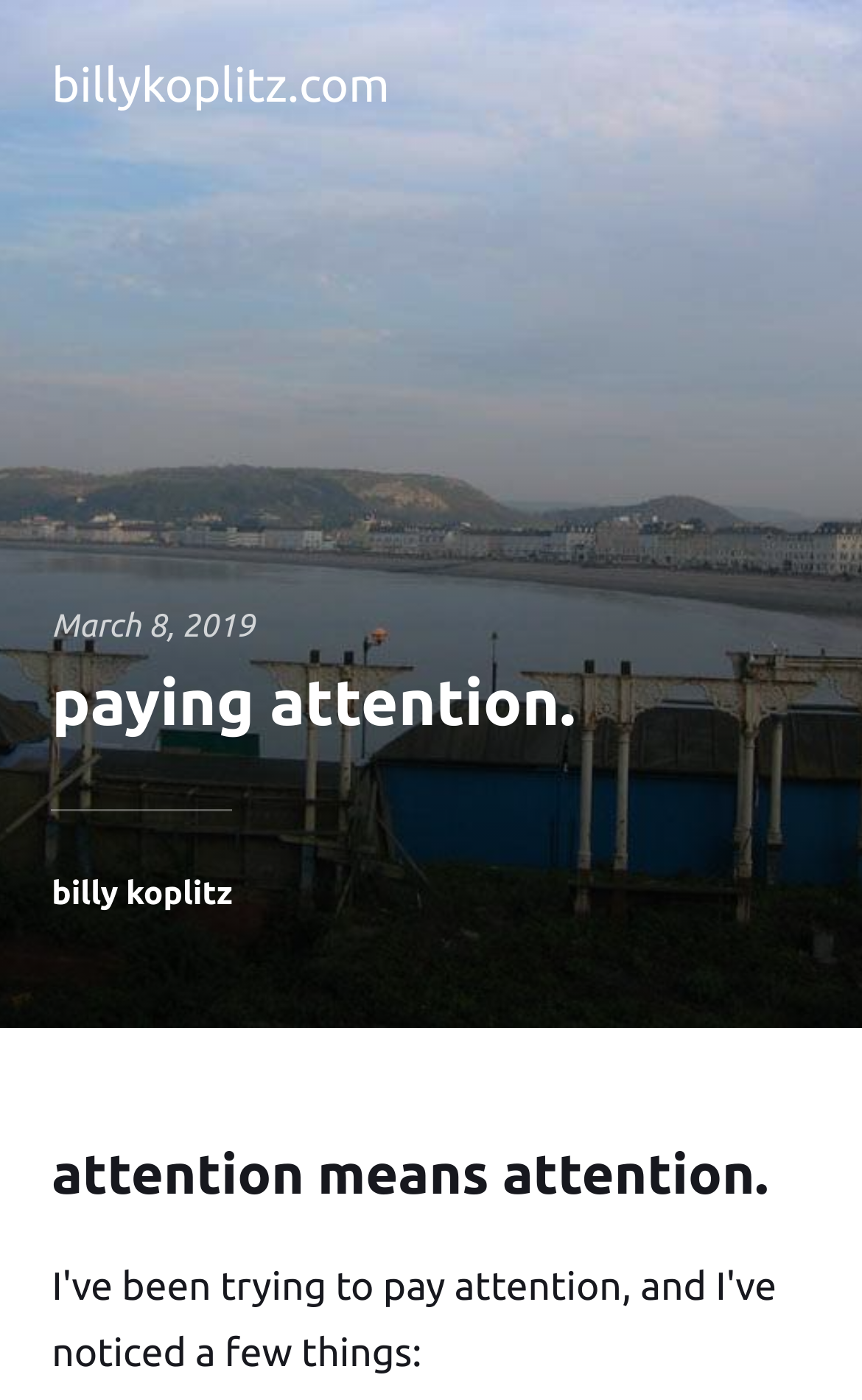Locate the bounding box of the UI element defined by this description: "billykoplitz.com". The coordinates should be given as four float numbers between 0 and 1, formatted as [left, top, right, bottom].

[0.06, 0.033, 0.452, 0.09]